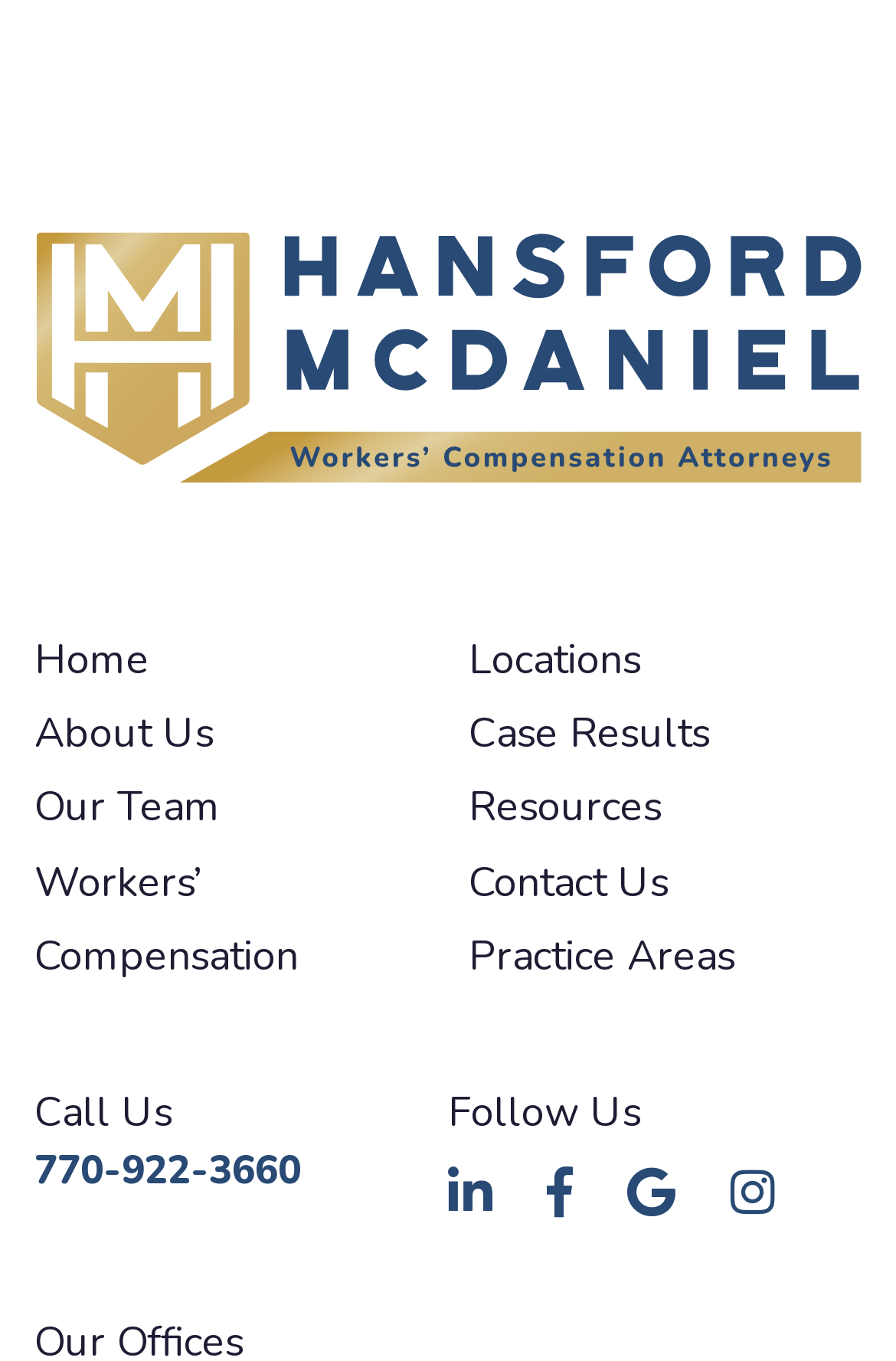Highlight the bounding box coordinates of the region I should click on to meet the following instruction: "Click on the link to view English articles".

None